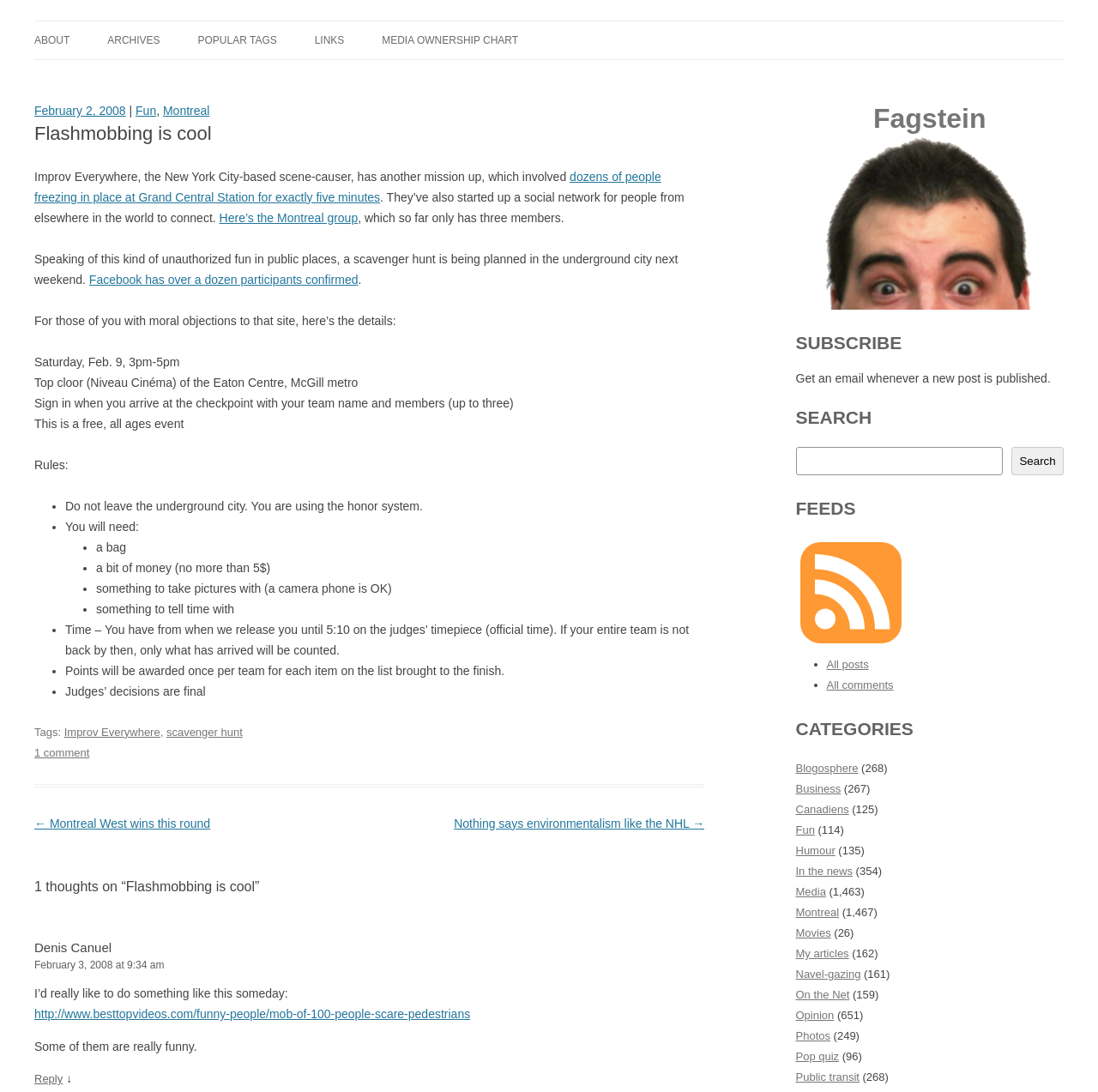Determine the bounding box for the UI element as described: "Navel-gazing". The coordinates should be represented as four float numbers between 0 and 1, formatted as [left, top, right, bottom].

[0.725, 0.886, 0.784, 0.898]